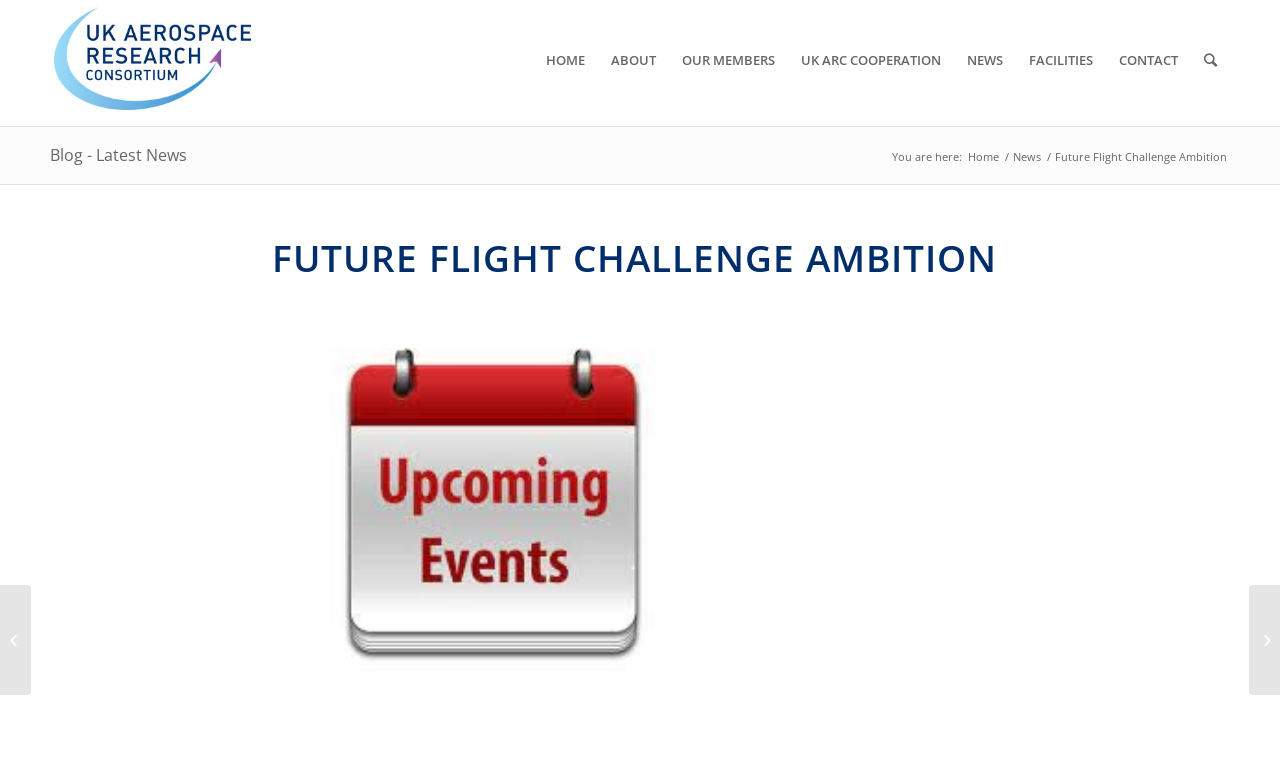Please determine the bounding box coordinates of the element's region to click in order to carry out the following instruction: "register for the webinar". The coordinates should be four float numbers between 0 and 1, i.e., [left, top, right, bottom].

[0.0, 0.747, 0.024, 0.888]